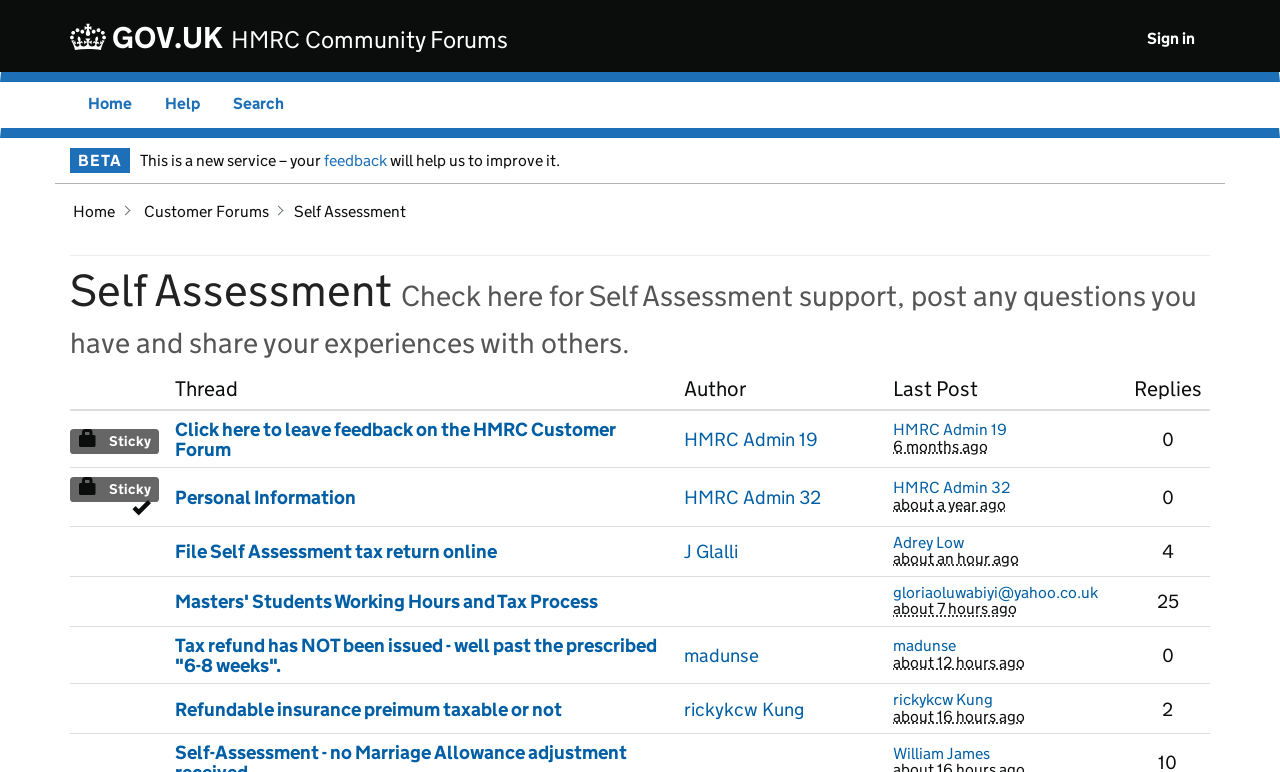Extract the main title from the webpage and generate its text.

Self Assessment Check here for Self Assessment support, post any questions you have and share your experiences with others.